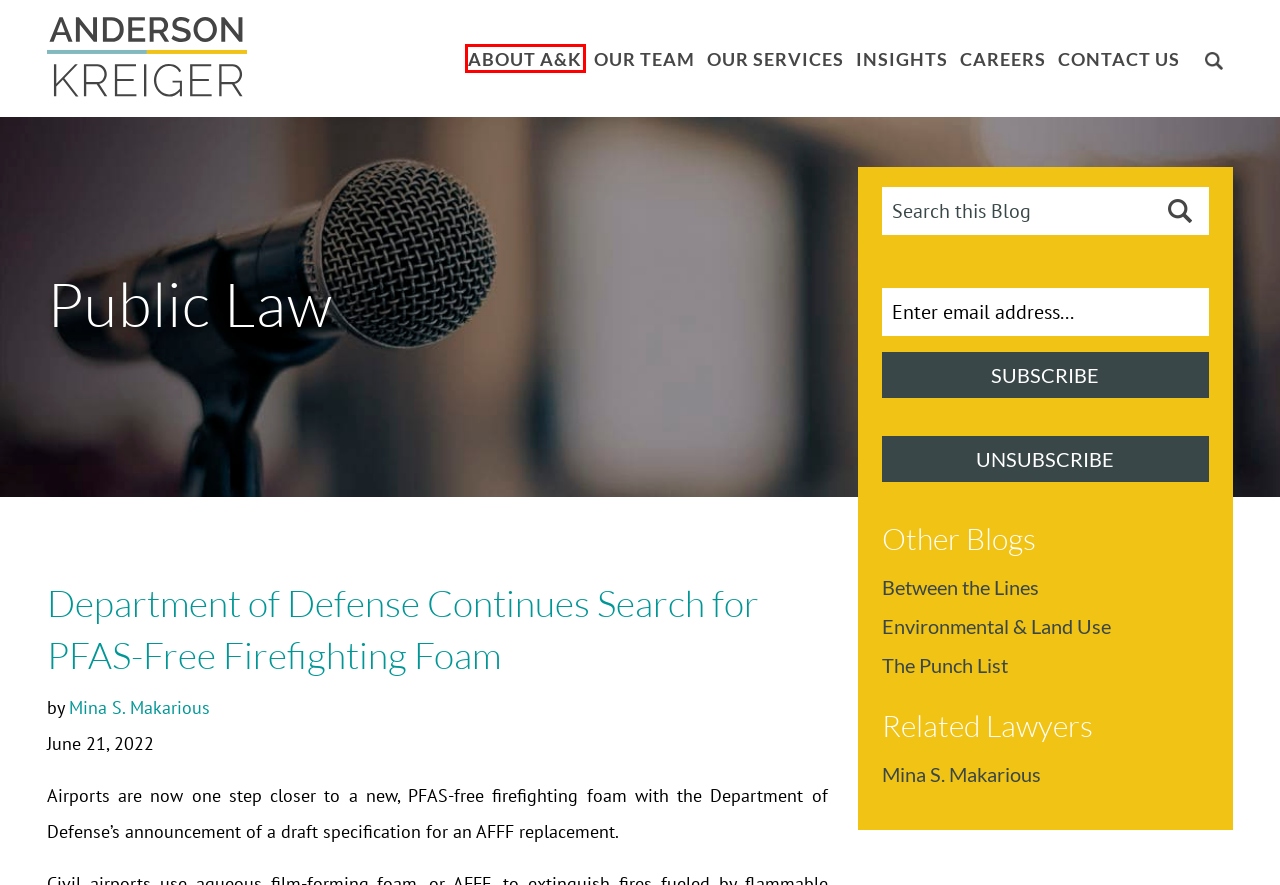A screenshot of a webpage is given with a red bounding box around a UI element. Choose the description that best matches the new webpage shown after clicking the element within the red bounding box. Here are the candidates:
A. About A&K - Anderson Kreiger
B. Insights - Anderson Kreiger
C. Mina S. Makarious - Anderson Kreiger
D. The Punch List Archives - Anderson Kreiger
E. Contact Us - Anderson Kreiger
F. Home Page - Anderson Kreiger
G. Between the Lines Archives - Anderson Kreiger
H. Environmental & Land Use Archives - Anderson Kreiger

A